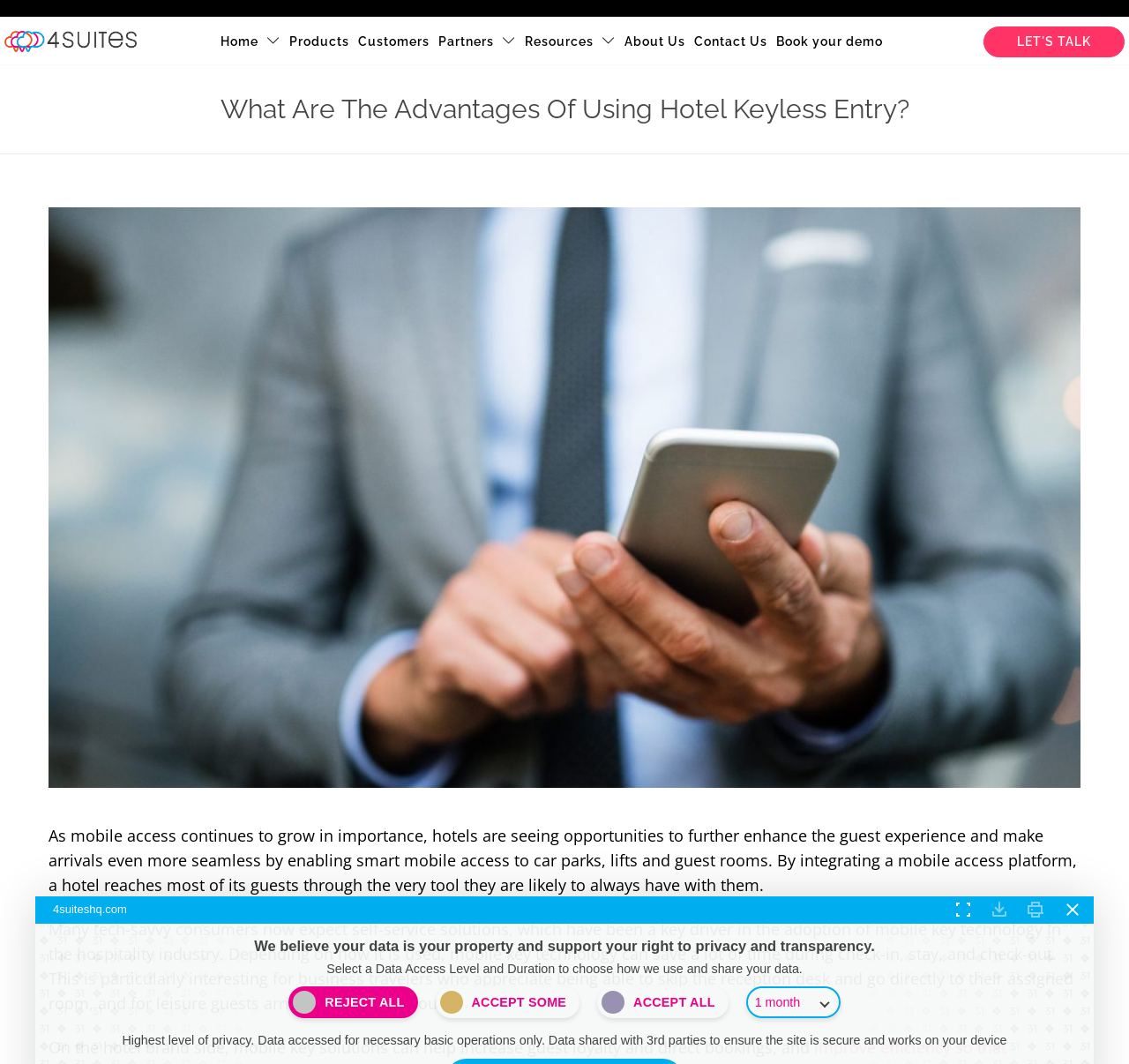Respond with a single word or phrase to the following question: What is the benefit of using mobile key technology for business travelers?

Skip reception desk